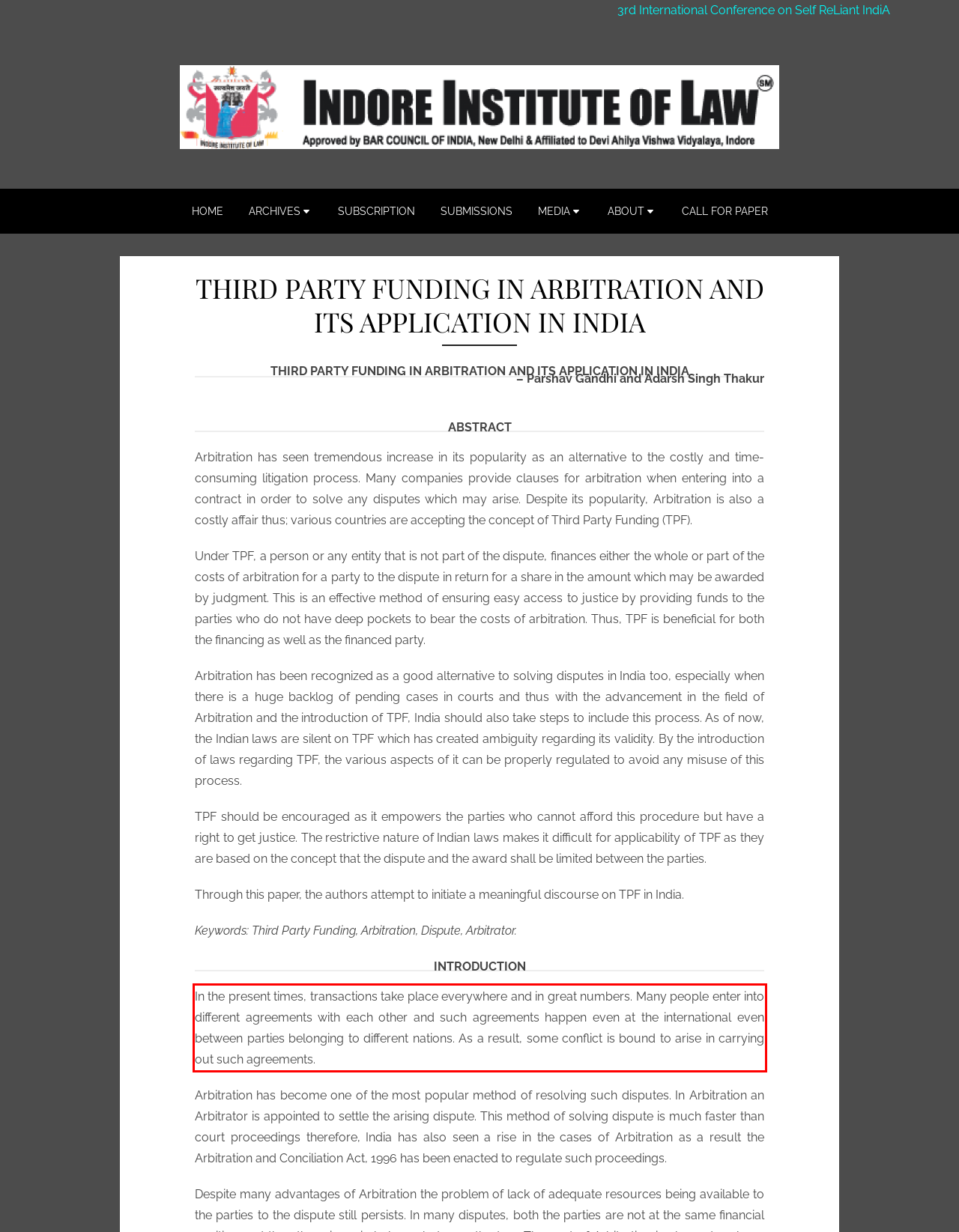You have a webpage screenshot with a red rectangle surrounding a UI element. Extract the text content from within this red bounding box.

In the present times, transactions take place everywhere and in great numbers. Many people enter into different agreements with each other and such agreements happen even at the international even between parties belonging to different nations. As a result, some conflict is bound to arise in carrying out such agreements.